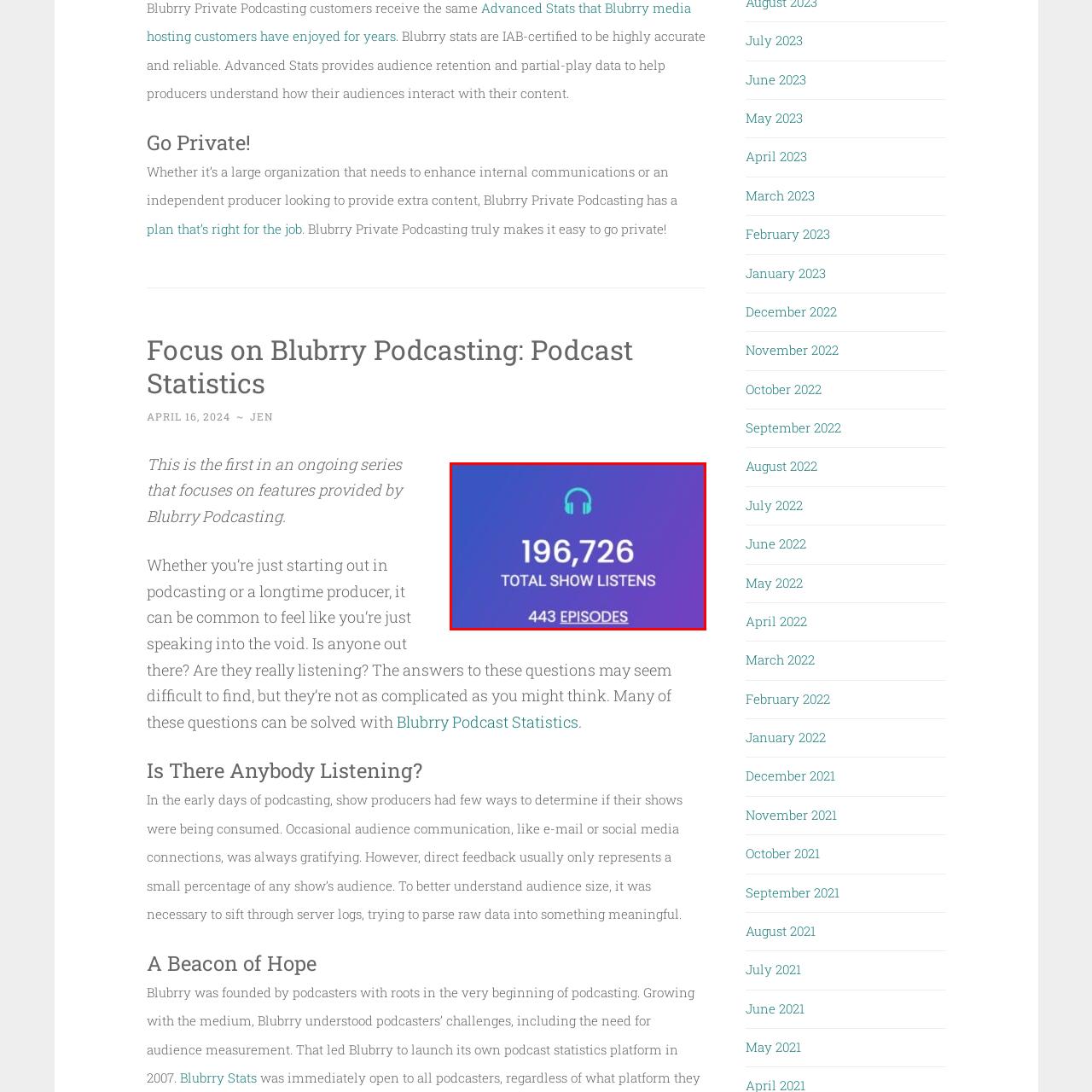How many total show listens are displayed?
Inspect the part of the image highlighted by the red bounding box and give a detailed answer to the question.

The bold text '196,726 TOTAL SHOW LISTENS' explicitly states the cumulative listens across the podcast's episodes, providing a key metric for the podcast's performance.